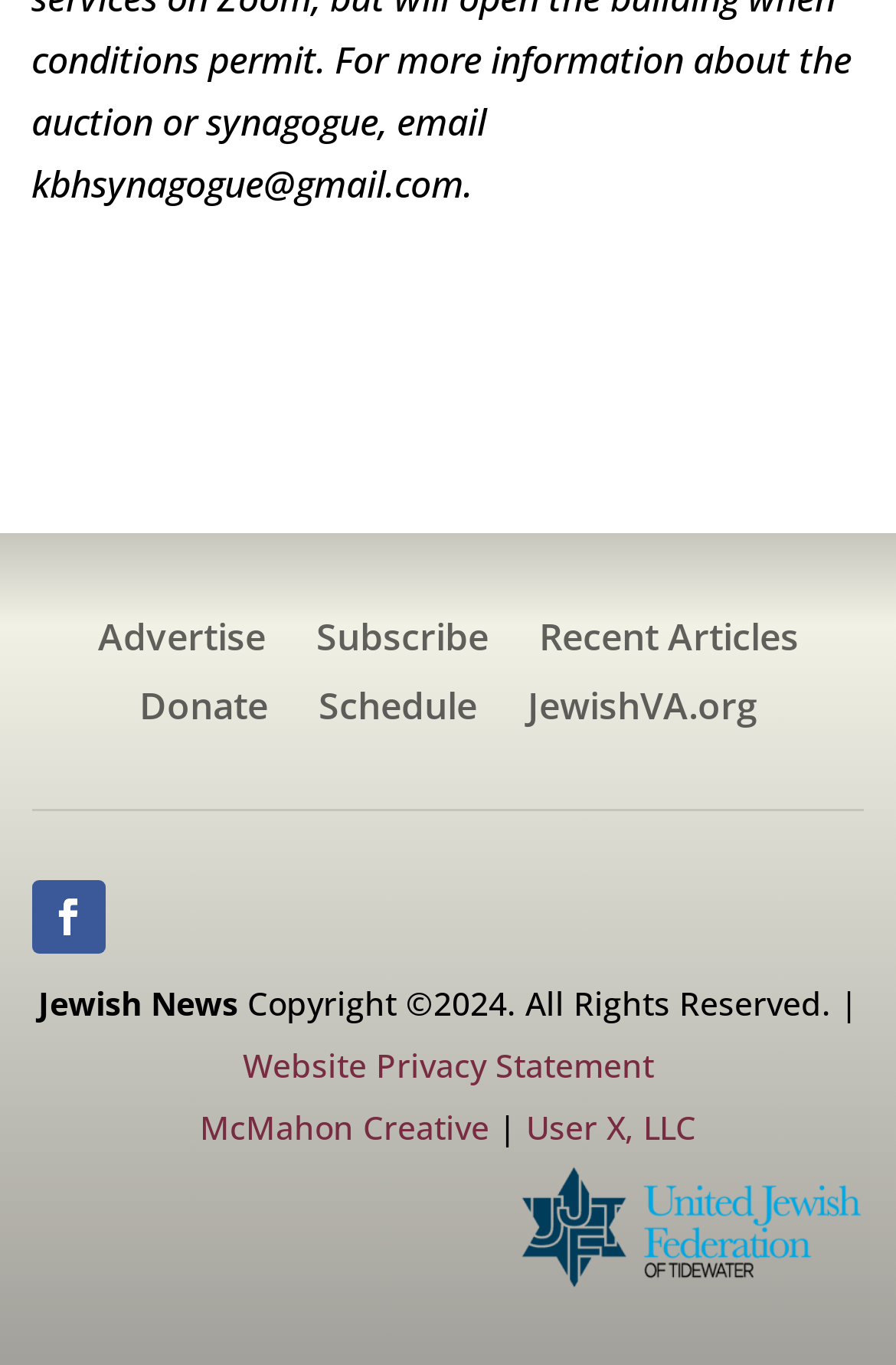Identify the bounding box coordinates of the clickable region required to complete the instruction: "Donate now". The coordinates should be given as four float numbers within the range of 0 and 1, i.e., [left, top, right, bottom].

[0.155, 0.505, 0.299, 0.542]